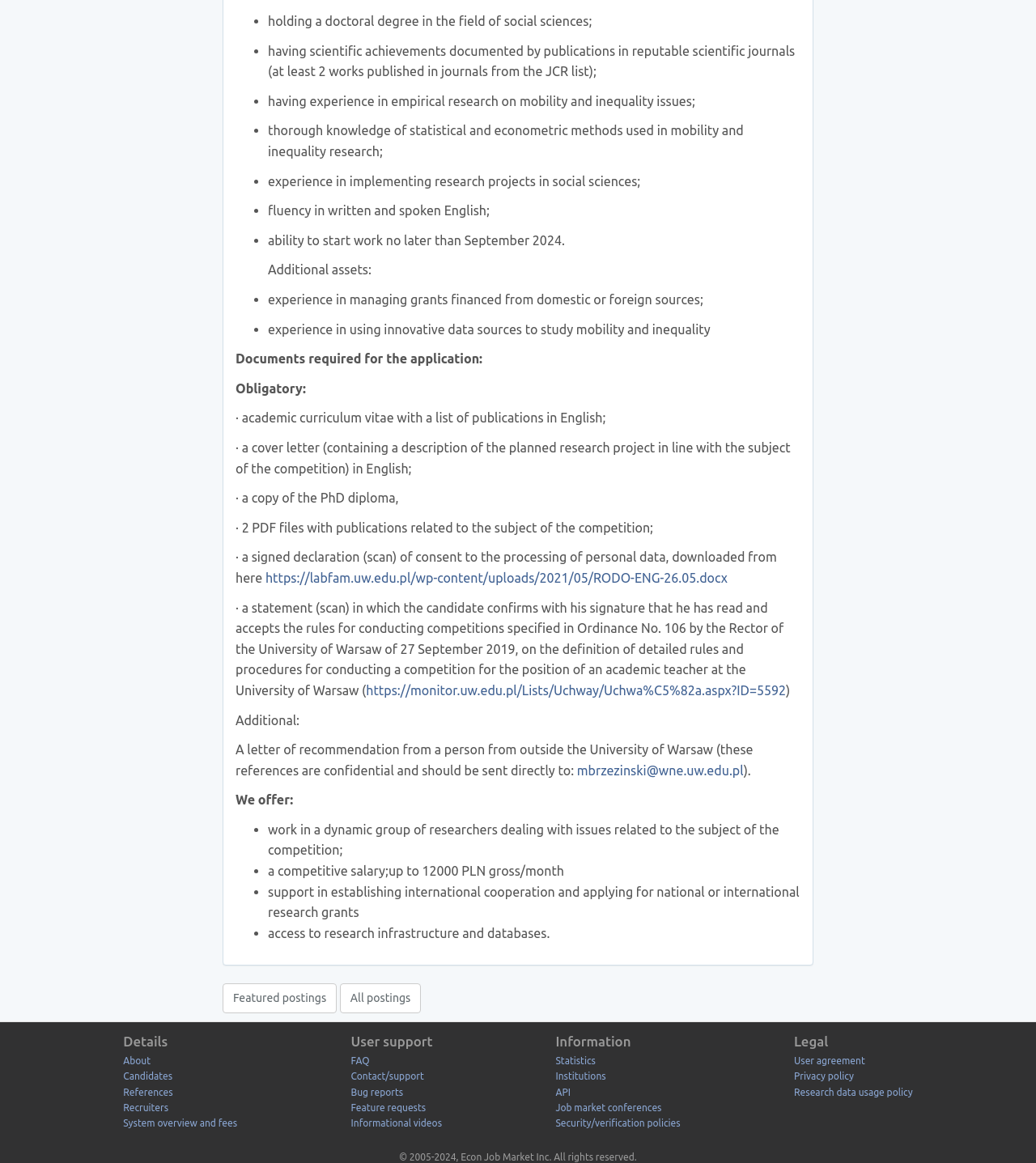Determine the bounding box coordinates of the clickable element to complete this instruction: "Click on the link to download the declaration of consent to the processing of personal data". Provide the coordinates in the format of four float numbers between 0 and 1, [left, top, right, bottom].

[0.256, 0.491, 0.702, 0.503]